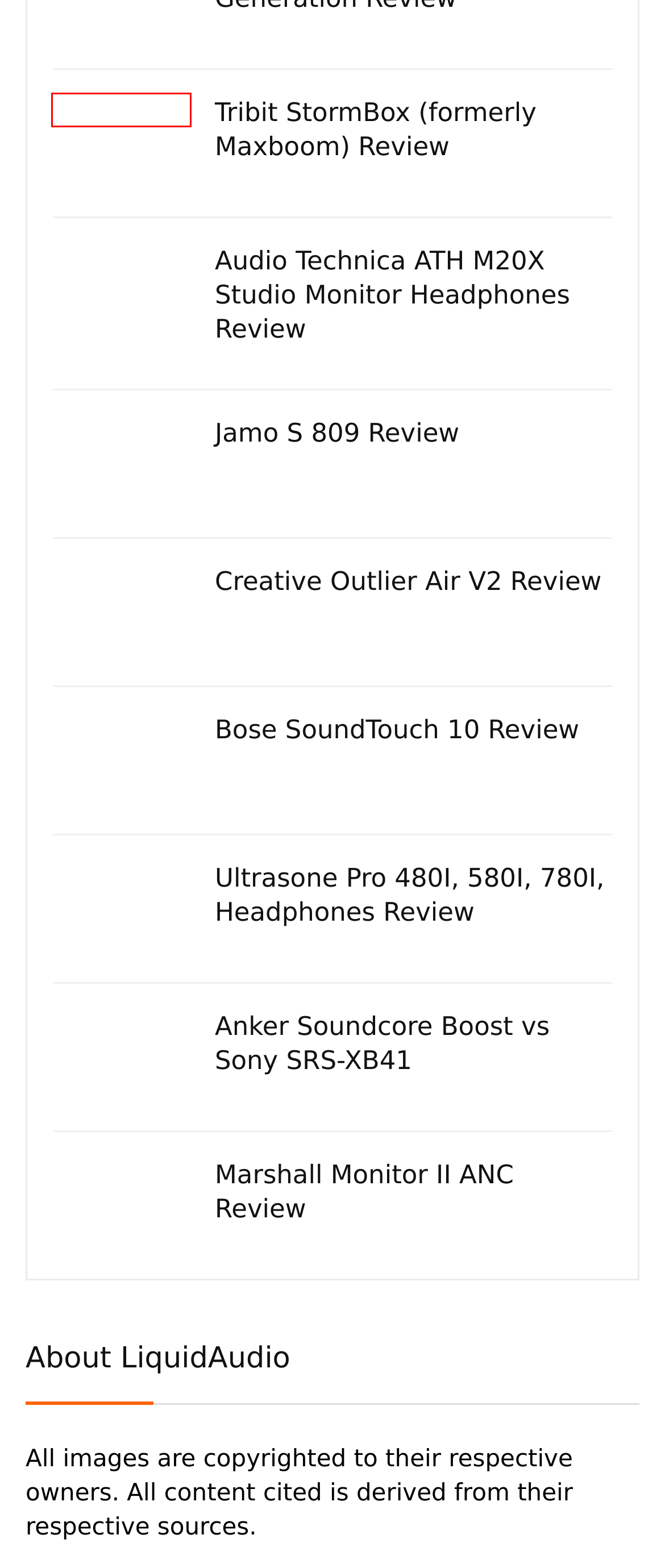Given a webpage screenshot with a red bounding box around a UI element, choose the webpage description that best matches the new webpage after clicking the element within the bounding box. Here are the candidates:
A. Audio Technica ATH M20X Studio Monitor Headphones Review - LiquidAudio
B. Tribit StormBox (formerly Maxboom) Review - LiquidAudio
C. Marshall Monitor II ANC Review - LiquidAudio
D. Ultrasone Pro 480I, 580I, 780I, Headphones Review - LiquidAudio
E. Anker Soundcore Boost vs Sony SRS-XB41 - LiquidAudio
F. Bose SoundTouch 10 Review - LiquidAudio
G. Creative Outlier Air V2 Review - LiquidAudio
H. Dali Oberon 7 Review - LiquidAudio

B